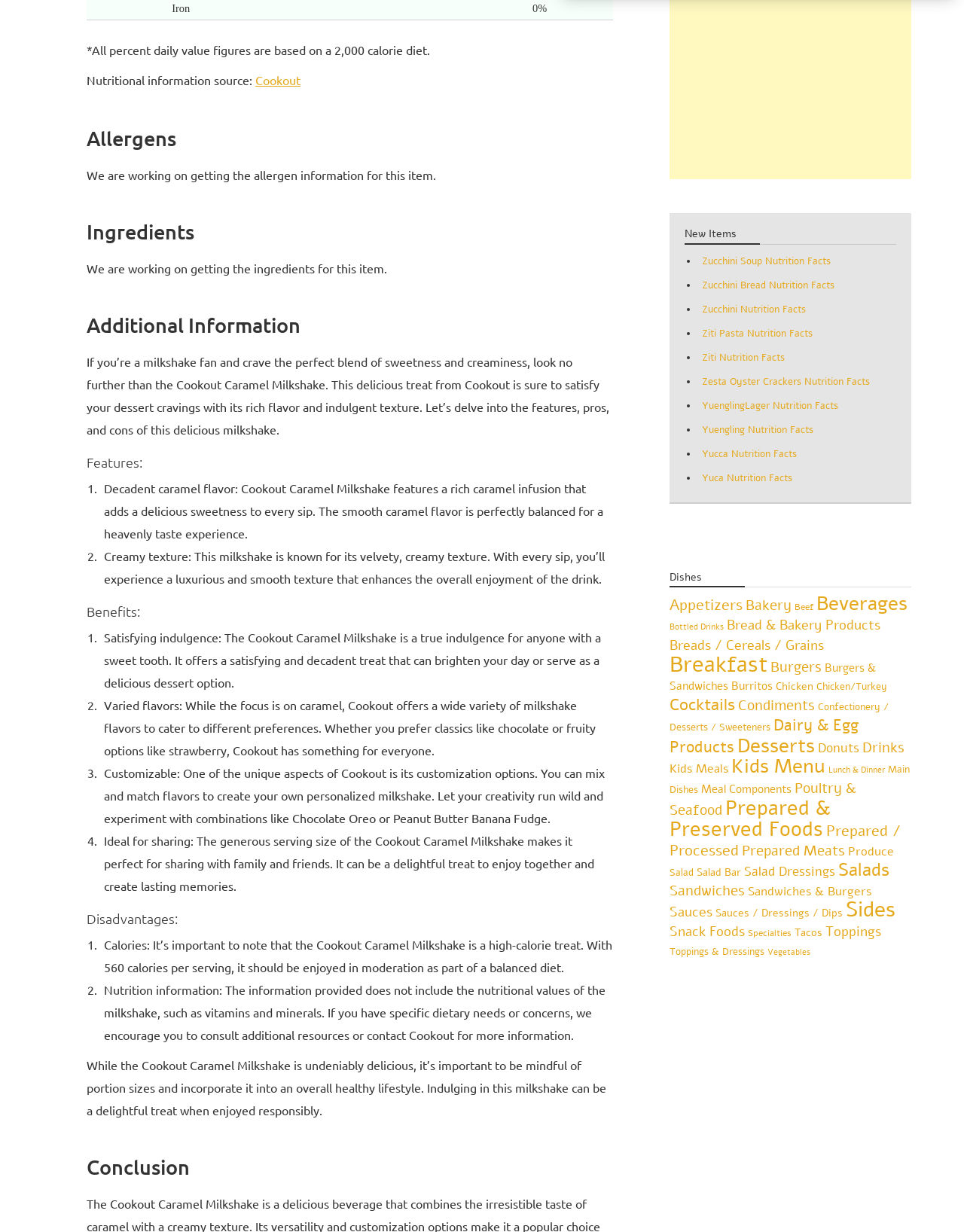For the given element description Kids Menu, determine the bounding box coordinates of the UI element. The coordinates should follow the format (top-left x, top-left y, bottom-right x, bottom-right y) and be within the range of 0 to 1.

[0.759, 0.611, 0.856, 0.633]